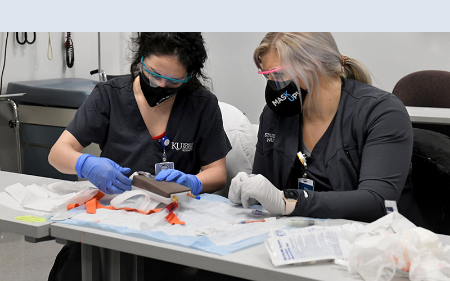What is the purpose of the skills lab?
Please look at the screenshot and answer using one word or phrase.

To practice patient care